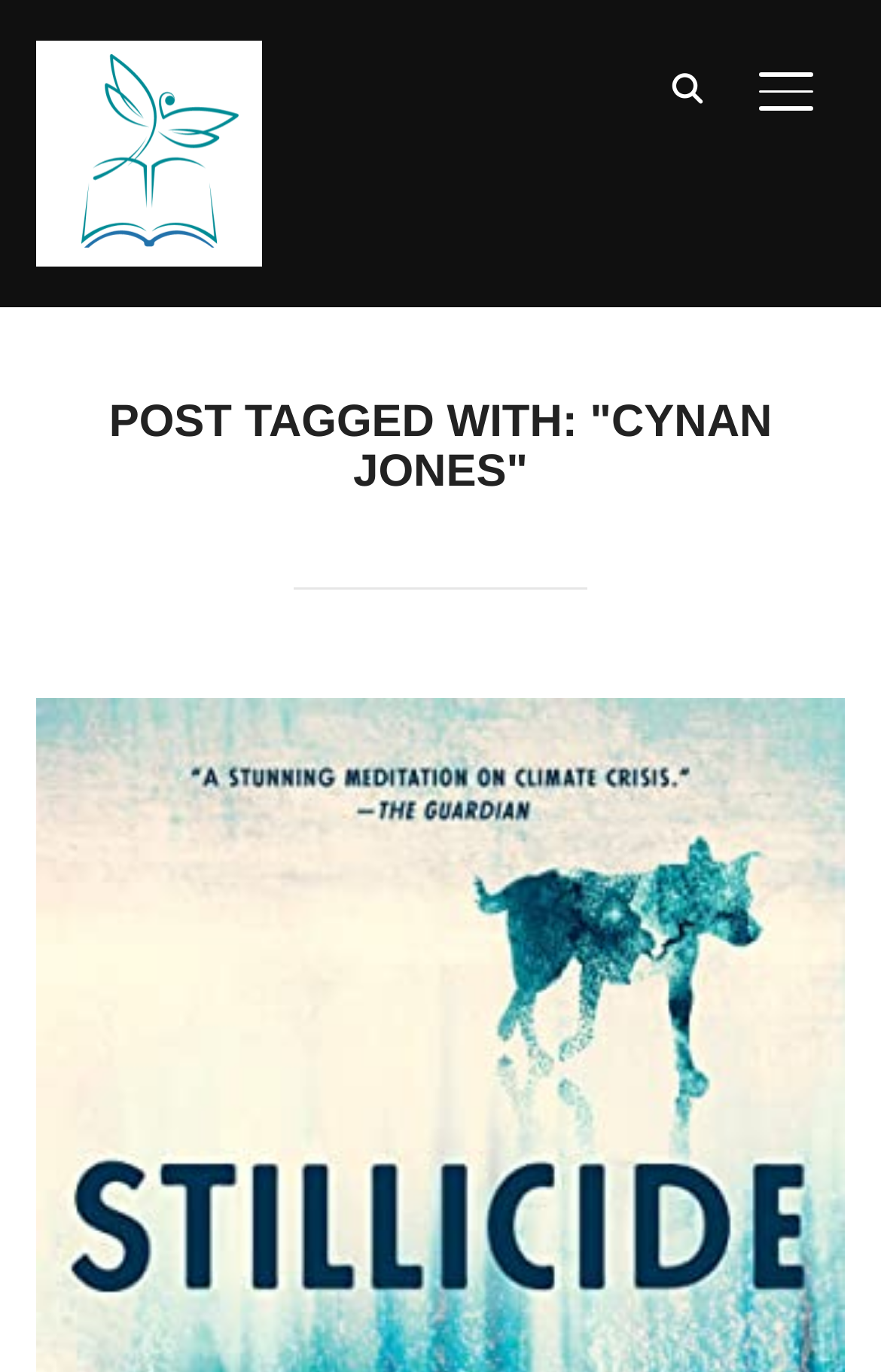Bounding box coordinates should be provided in the format (top-left x, top-left y, bottom-right x, bottom-right y) with all values between 0 and 1. Identify the bounding box for this UI element: aria-label="Search"

[0.729, 0.03, 0.832, 0.095]